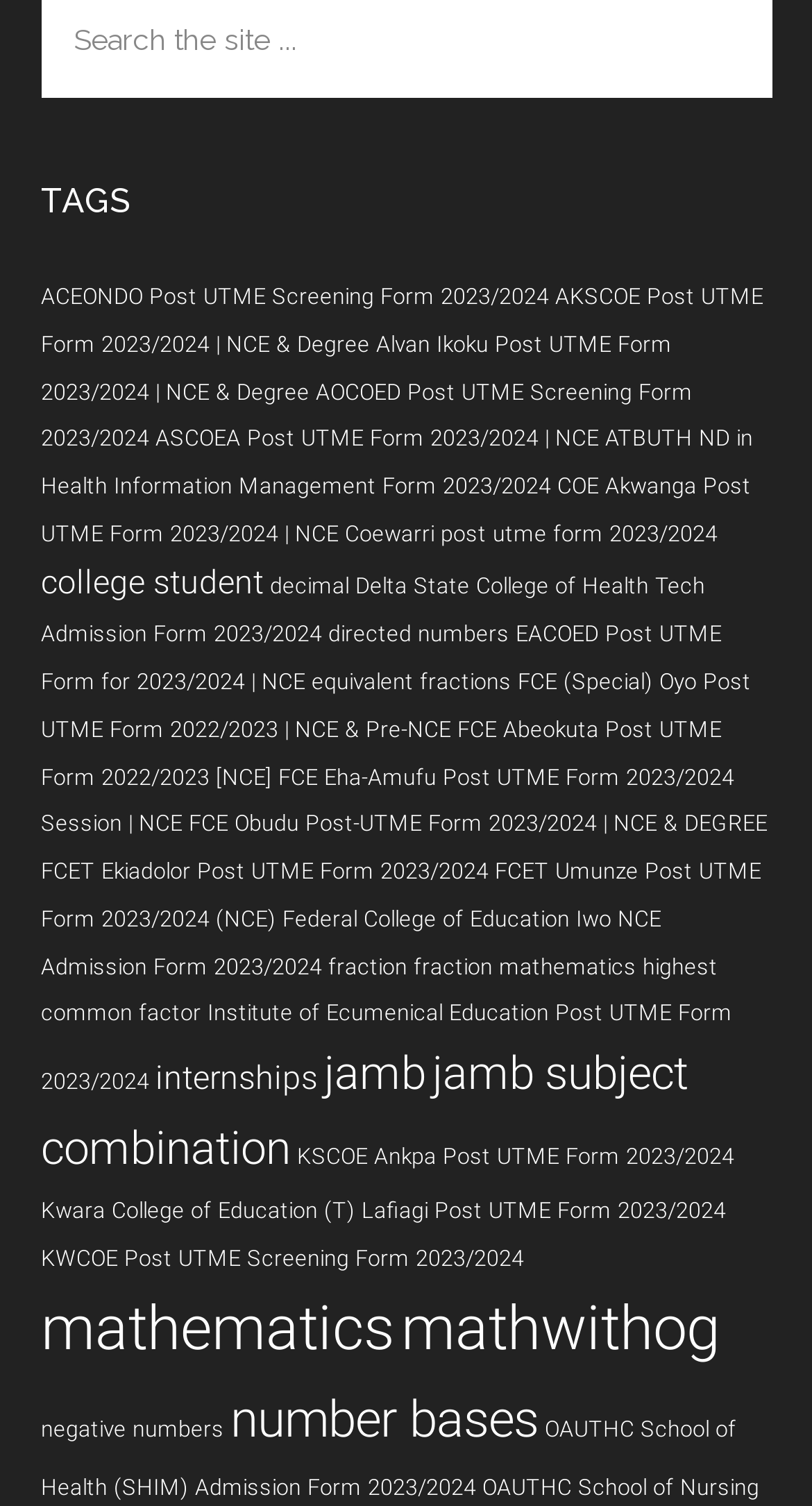Based on the element description: "Coewarri post utme form 2023/2024", identify the UI element and provide its bounding box coordinates. Use four float numbers between 0 and 1, [left, top, right, bottom].

[0.424, 0.345, 0.883, 0.363]